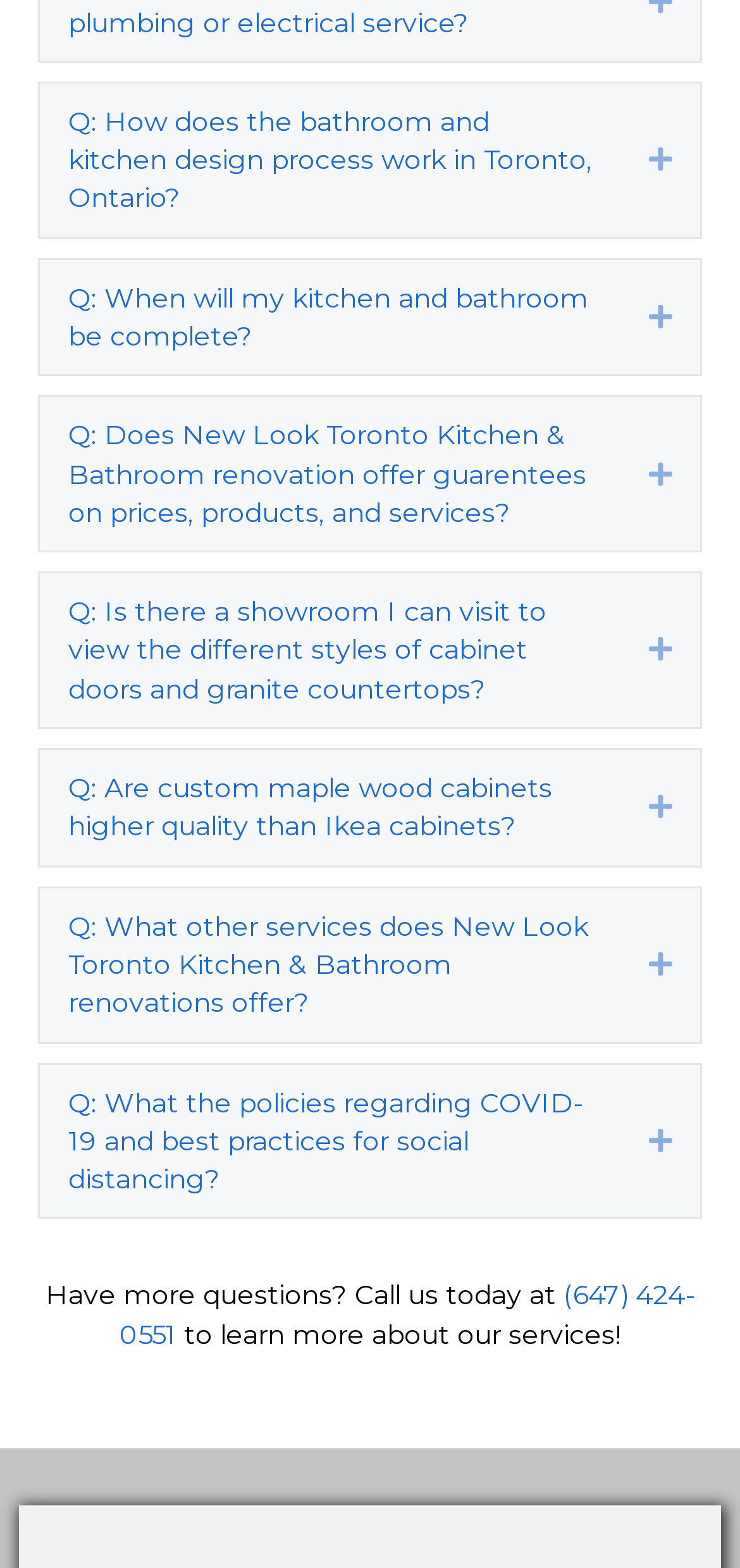Determine the bounding box coordinates of the target area to click to execute the following instruction: "View products in the 'Mina' group."

None